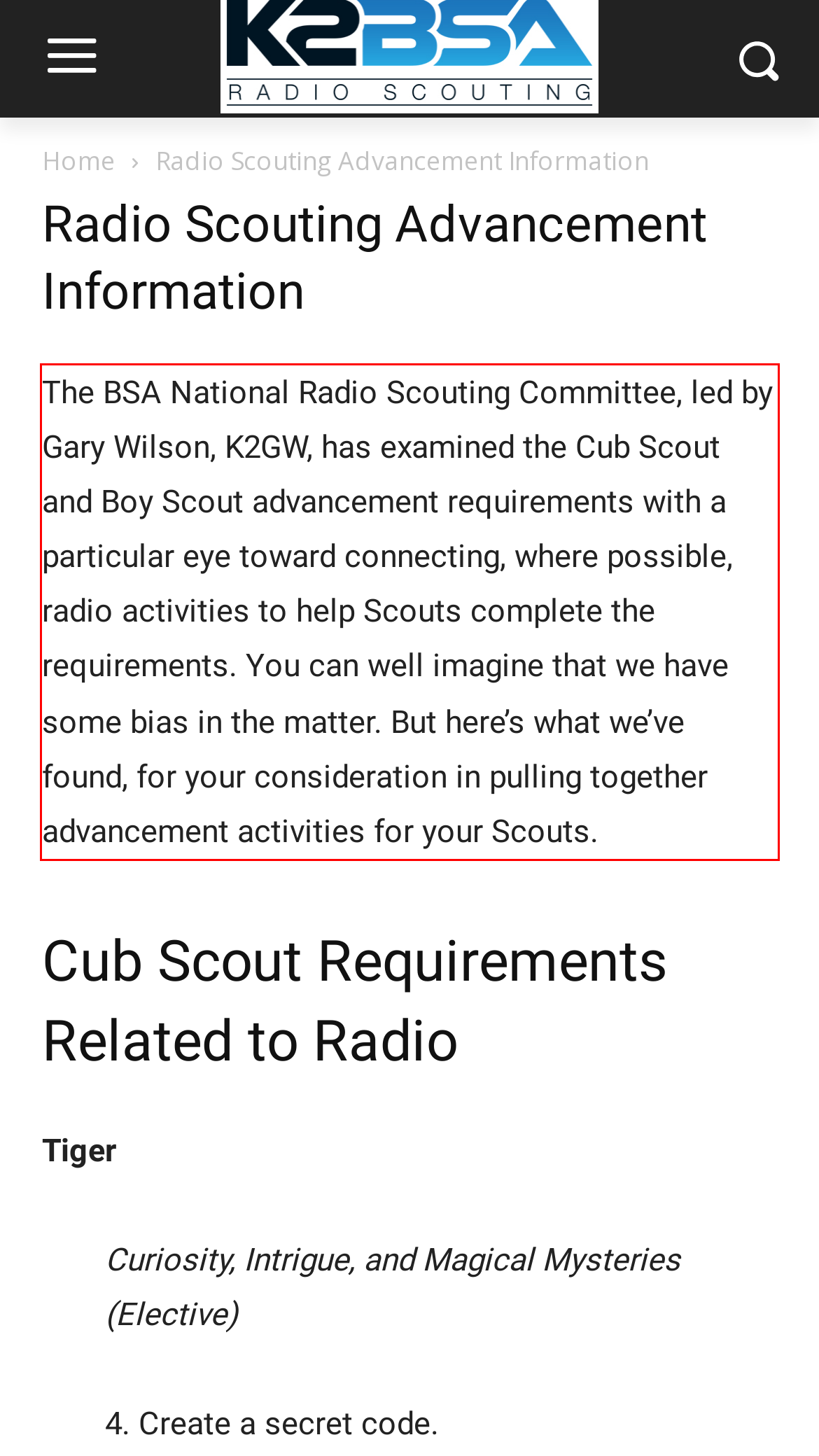Analyze the webpage screenshot and use OCR to recognize the text content in the red bounding box.

The BSA National Radio Scouting Committee, led by Gary Wilson, K2GW, has examined the Cub Scout and Boy Scout advancement requirements with a particular eye toward connecting, where possible, radio activities to help Scouts complete the requirements. You can well imagine that we have some bias in the matter. But here’s what we’ve found, for your consideration in pulling together advancement activities for your Scouts.